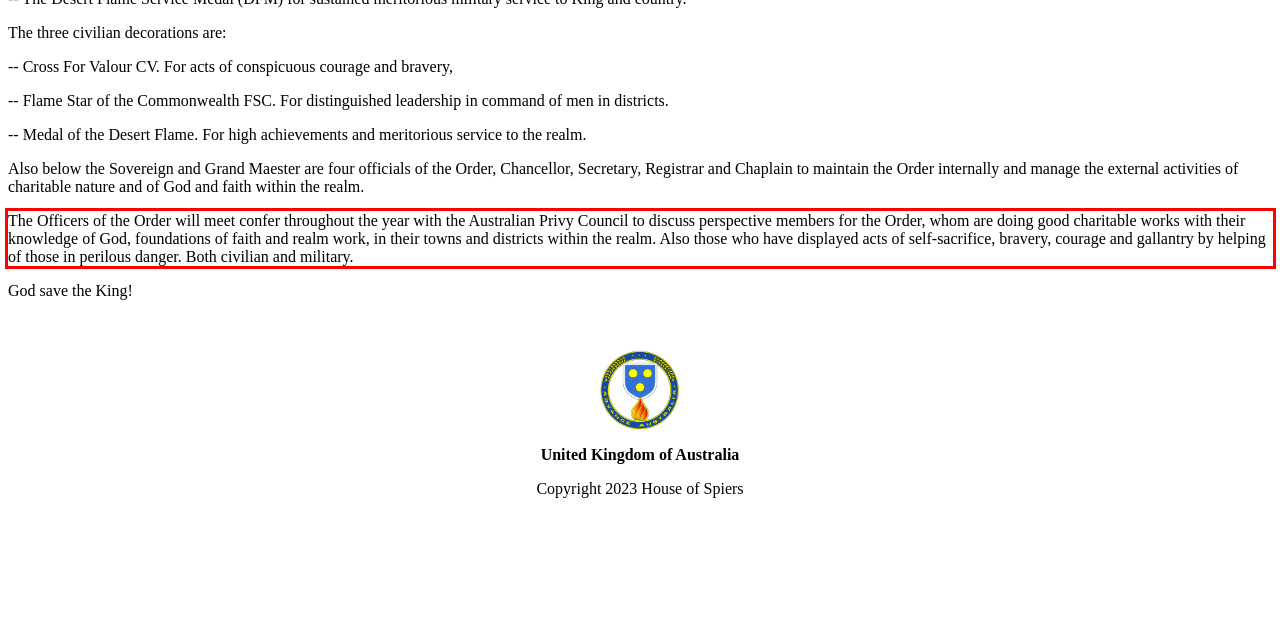Given a screenshot of a webpage, identify the red bounding box and perform OCR to recognize the text within that box.

The Officers of the Order will meet confer throughout the year with the Australian Privy Council to discuss perspective members for the Order, whom are doing good charitable works with their knowledge of God, foundations of faith and realm work, in their towns and districts within the realm. Also those who have displayed acts of self-sacrifice, bravery, courage and gallantry by helping of those in perilous danger. Both civilian and military.